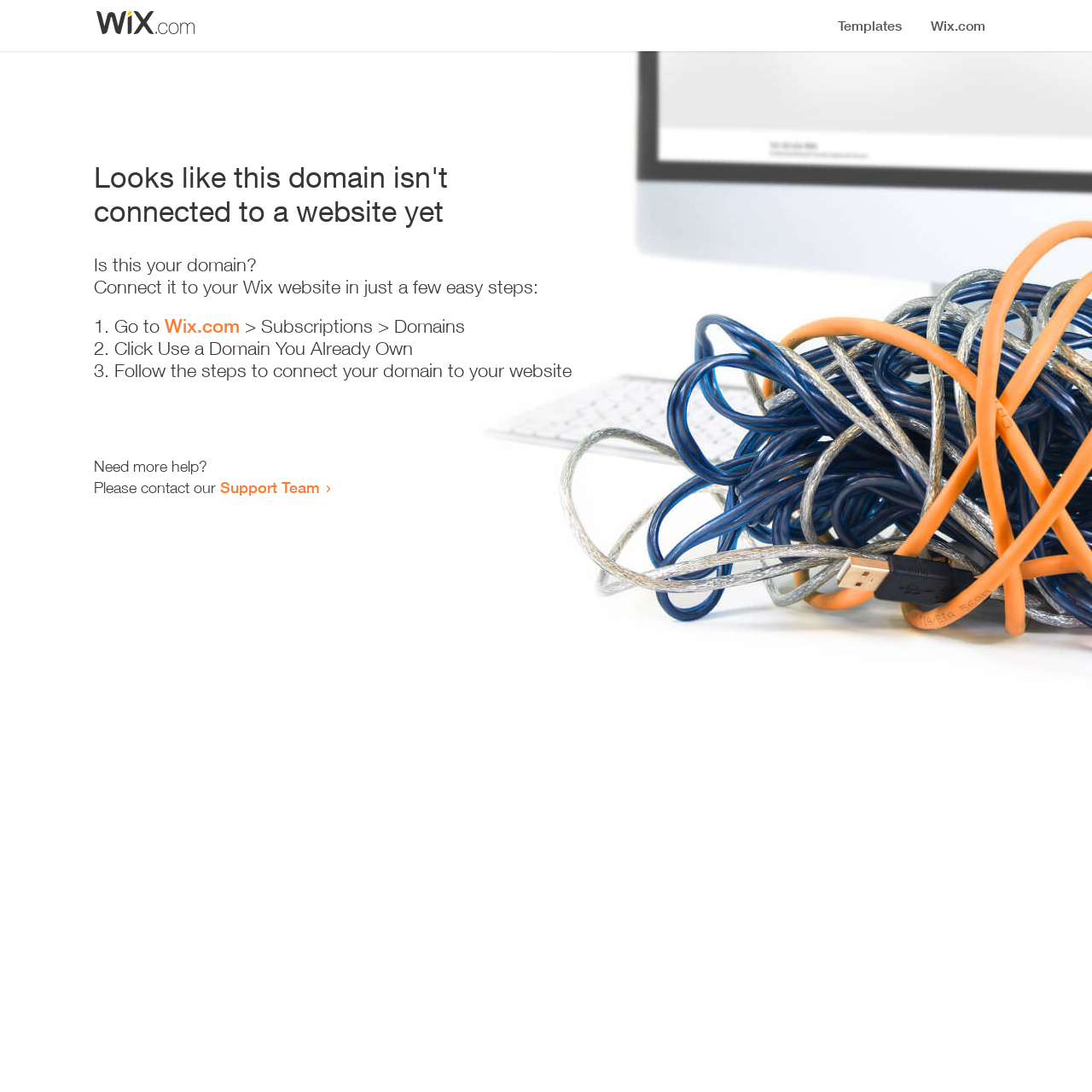Offer a comprehensive description of the webpage’s content and structure.

The webpage appears to be an error page, indicating that a domain is not connected to a website yet. At the top, there is a small image, likely a logo or icon. Below the image, a prominent heading reads "Looks like this domain isn't connected to a website yet". 

Underneath the heading, a series of instructions are provided to connect the domain to a Wix website. The instructions are divided into three steps, each marked with a numbered list marker (1., 2., and 3.). The first step involves going to Wix.com, specifically the Subscriptions > Domains section. The second step is to click "Use a Domain You Already Own", and the third step is to follow the instructions to connect the domain to the website.

At the bottom of the page, there is a section offering additional help, with a message "Need more help?" followed by an invitation to contact the Support Team, which is a clickable link.